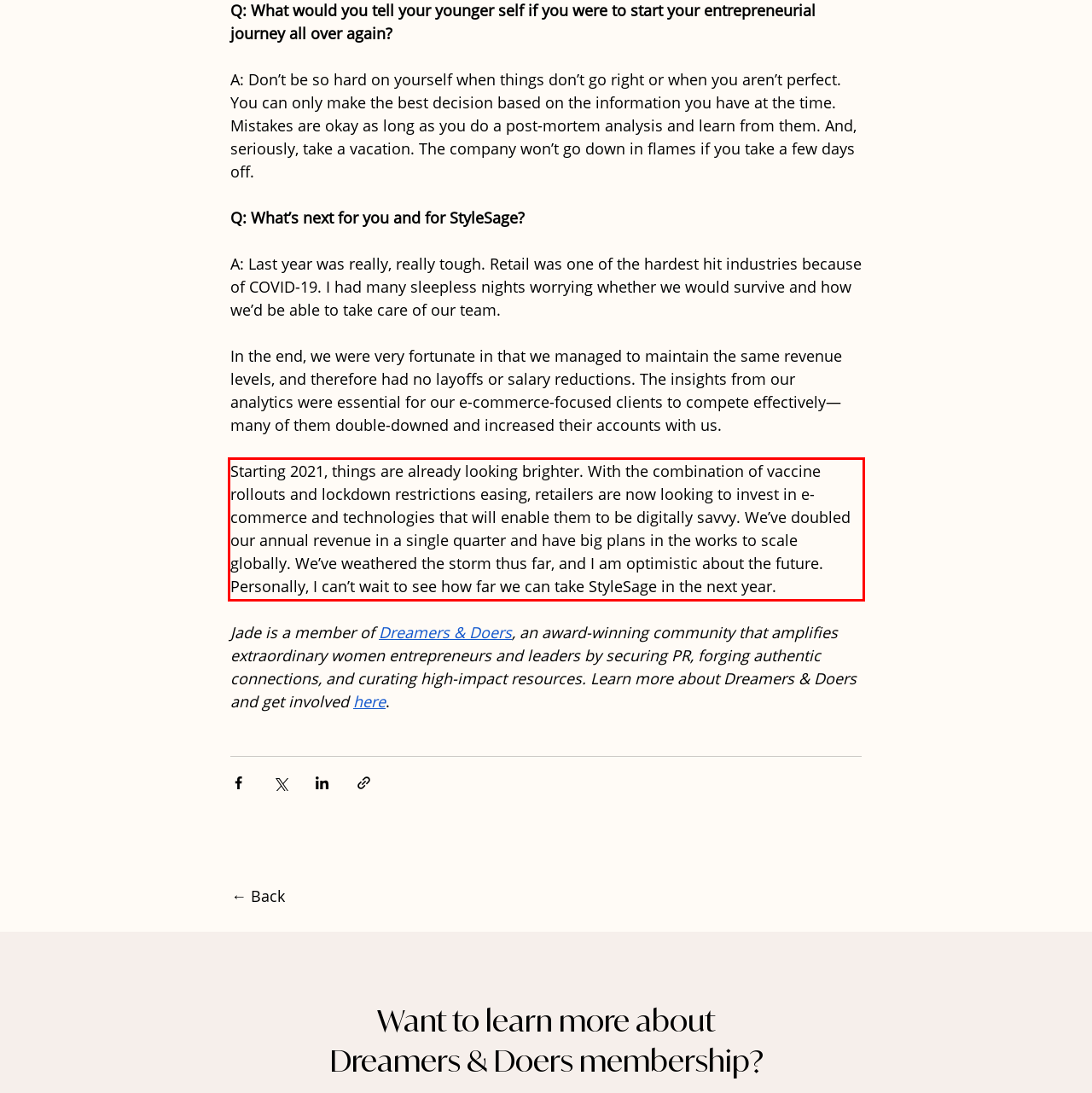Analyze the screenshot of the webpage that features a red bounding box and recognize the text content enclosed within this red bounding box.

Starting 2021, things are already looking brighter. With the combination of vaccine rollouts and lockdown restrictions easing, retailers are now looking to invest in e-commerce and technologies that will enable them to be digitally savvy. We’ve doubled our annual revenue in a single quarter and have big plans in the works to scale globally. We’ve weathered the storm thus far, and I am optimistic about the future. Personally, I can’t wait to see how far we can take StyleSage in the next year.